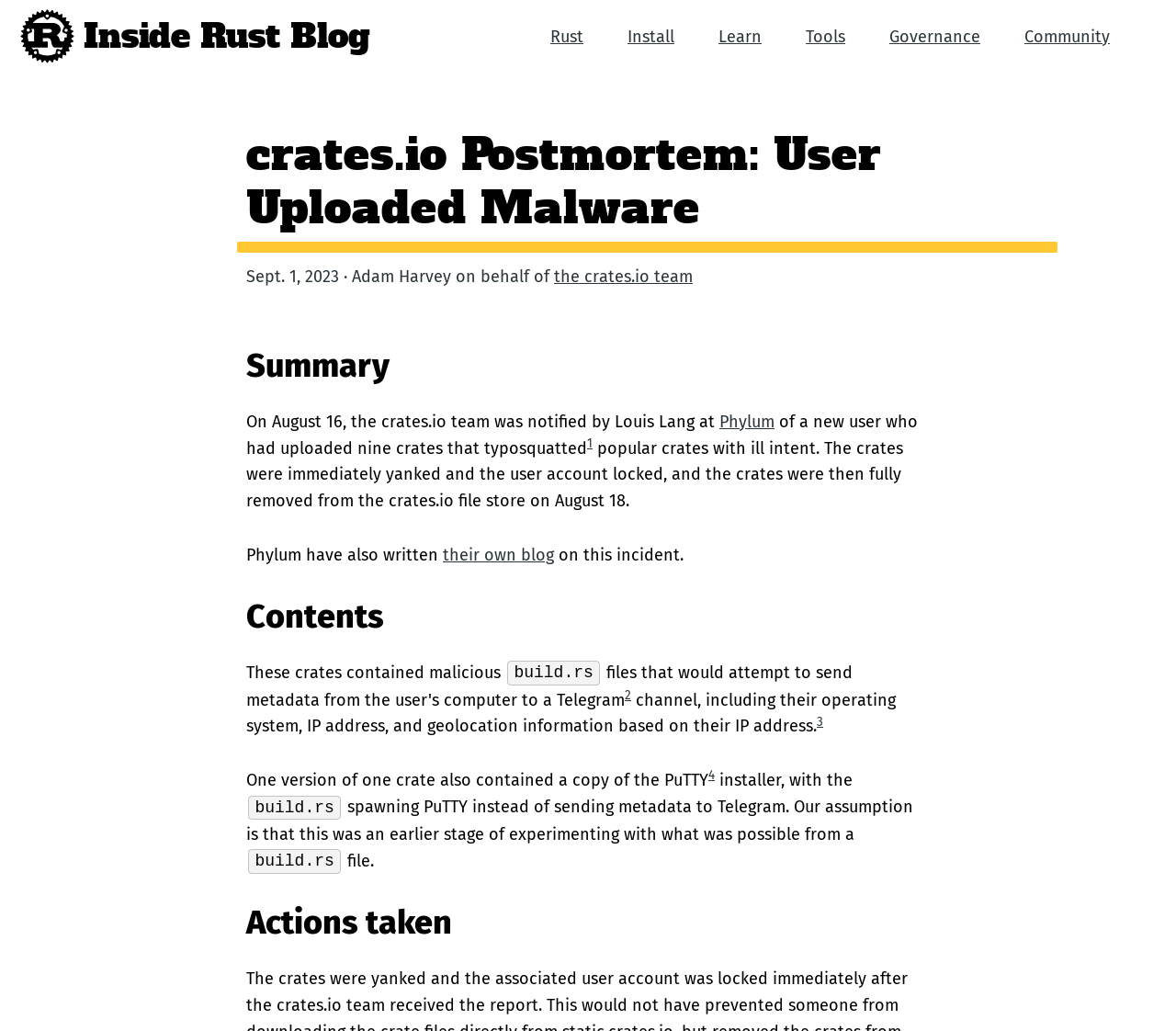Please provide the bounding box coordinates in the format (top-left x, top-left y, bottom-right x, bottom-right y). Remember, all values are floating point numbers between 0 and 1. What is the bounding box coordinate of the region described as: internetwebsystems.com

None